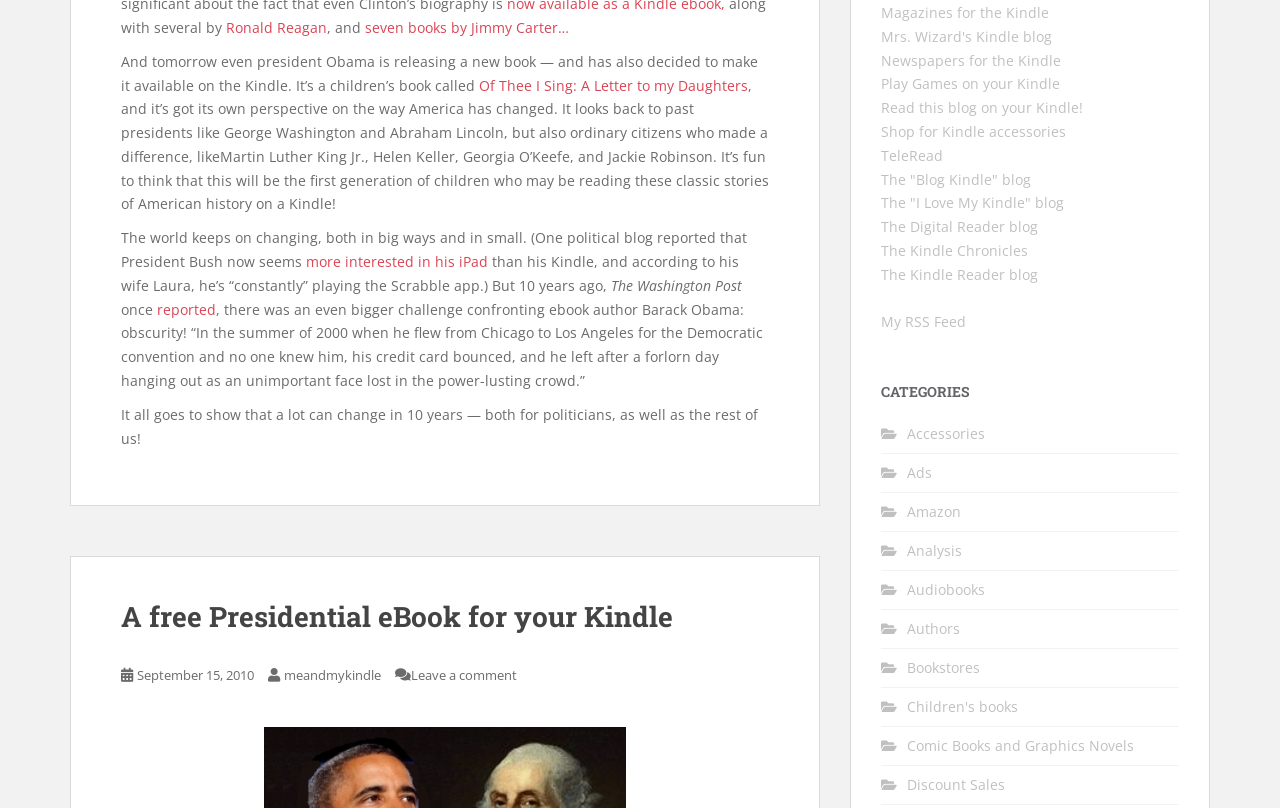Pinpoint the bounding box coordinates of the area that should be clicked to complete the following instruction: "Explore the 'Audiobooks' category". The coordinates must be given as four float numbers between 0 and 1, i.e., [left, top, right, bottom].

[0.709, 0.717, 0.77, 0.741]